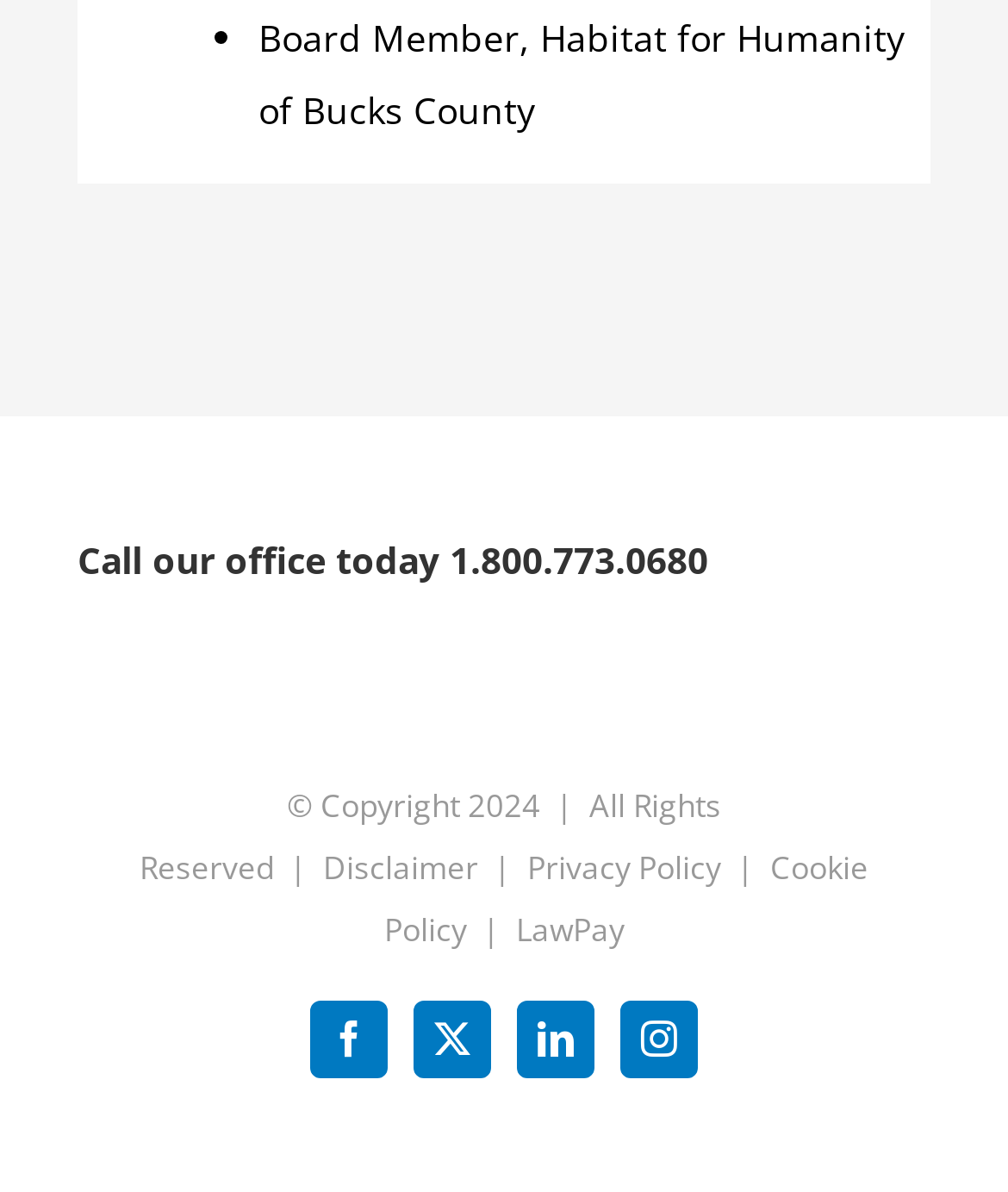Please identify the bounding box coordinates for the region that you need to click to follow this instruction: "Visit Facebook page".

[0.308, 0.84, 0.385, 0.905]